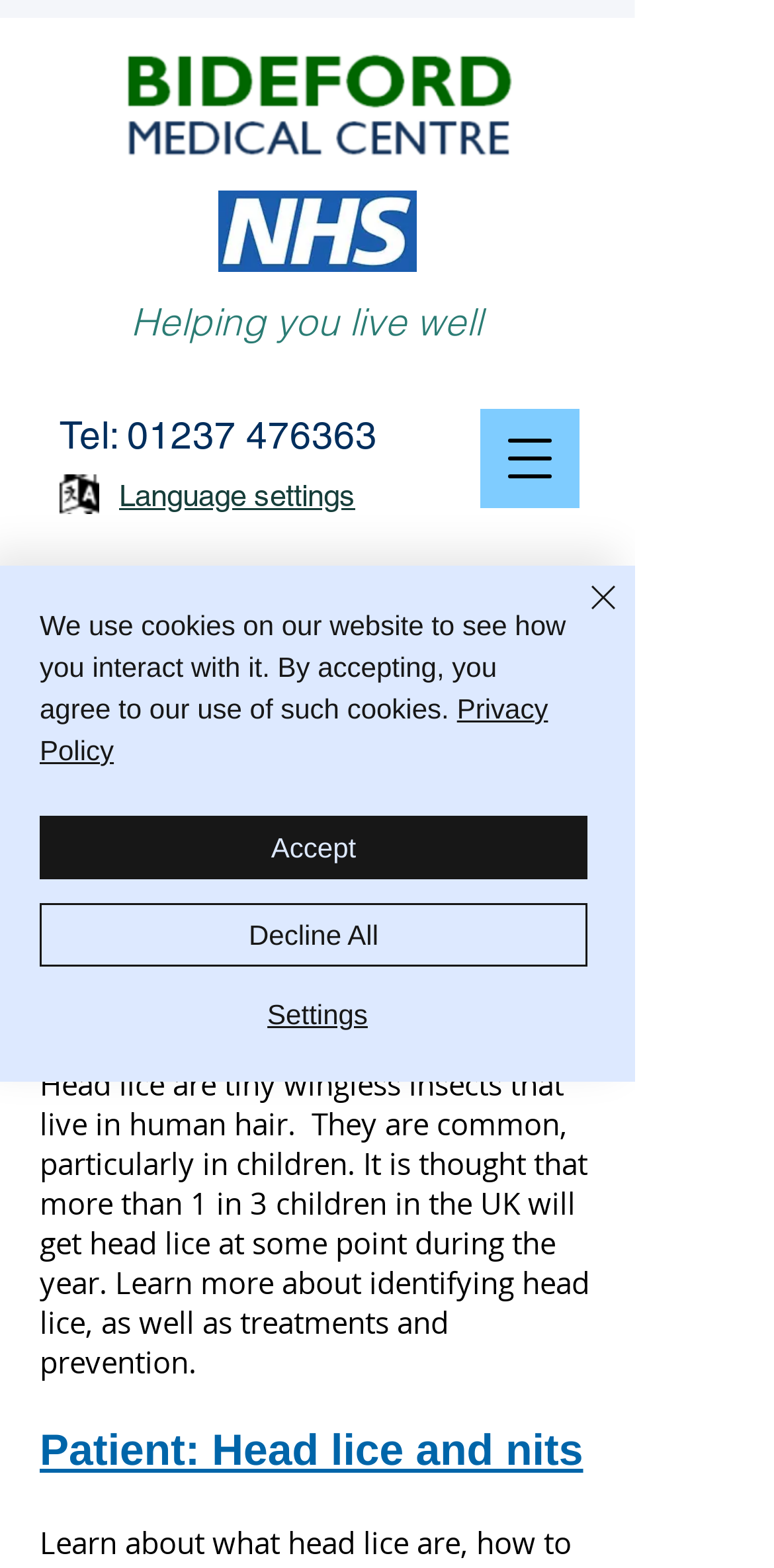Please answer the following question as detailed as possible based on the image: 
What is the purpose of the search box?

The search box is located below the heading 'Helping you live well' and has a placeholder text 'Search...', which implies that it is meant to search for health-related information.